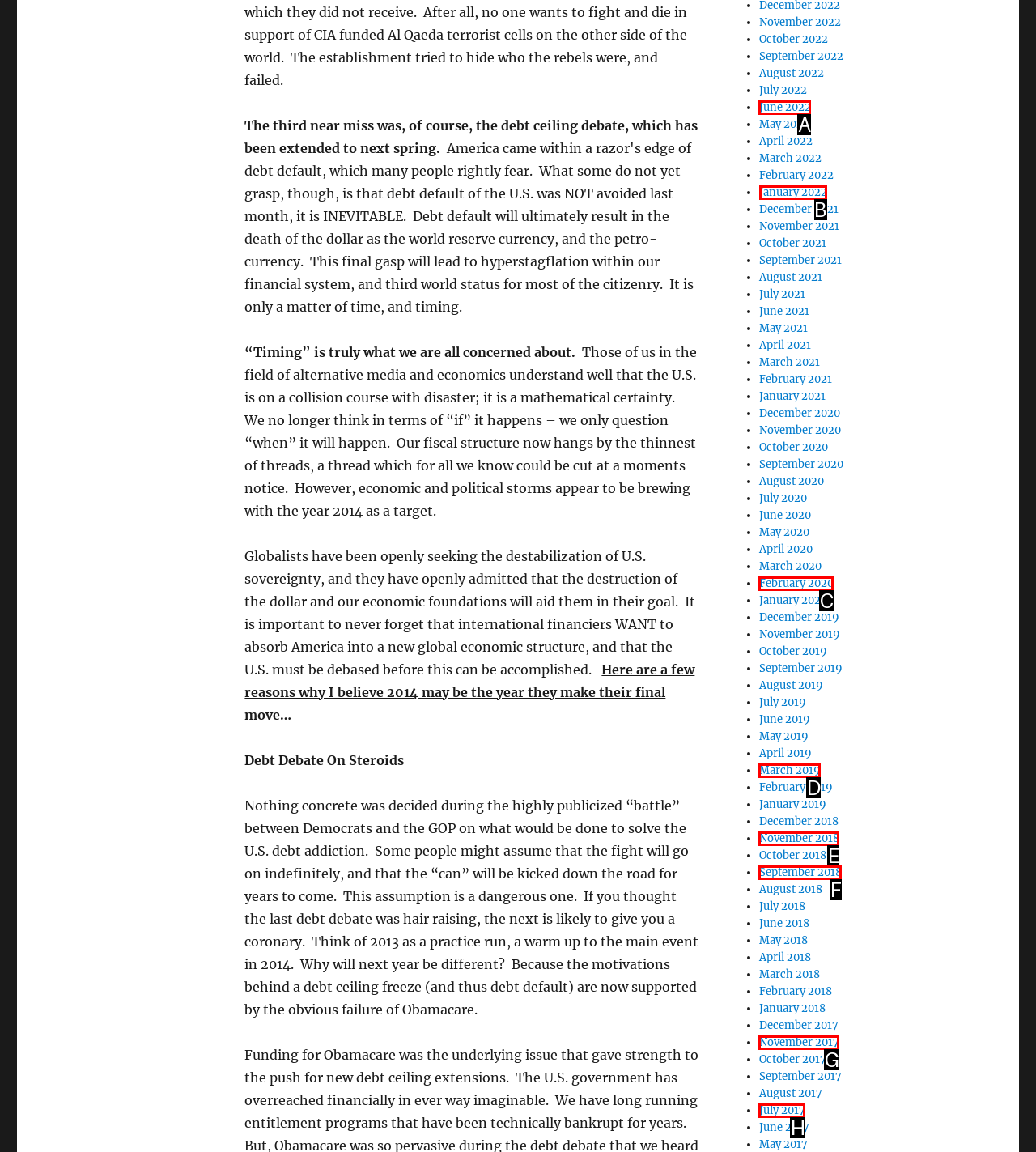Indicate which lettered UI element to click to fulfill the following task: Click on January 2022
Provide the letter of the correct option.

B